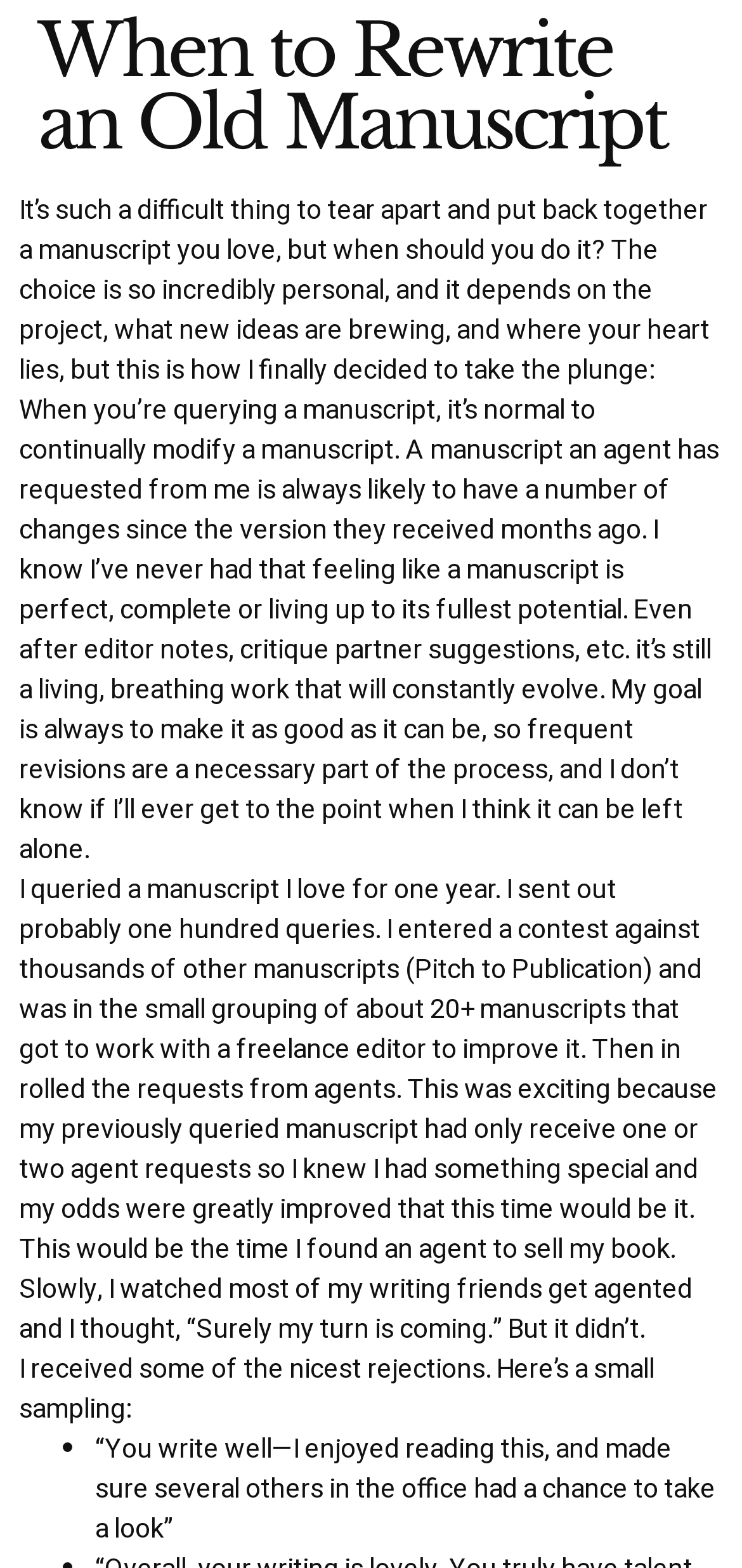What was the result of the author's manuscript in the Pitch to Publication contest?
Give a single word or phrase as your answer by examining the image.

It was in the top 20+